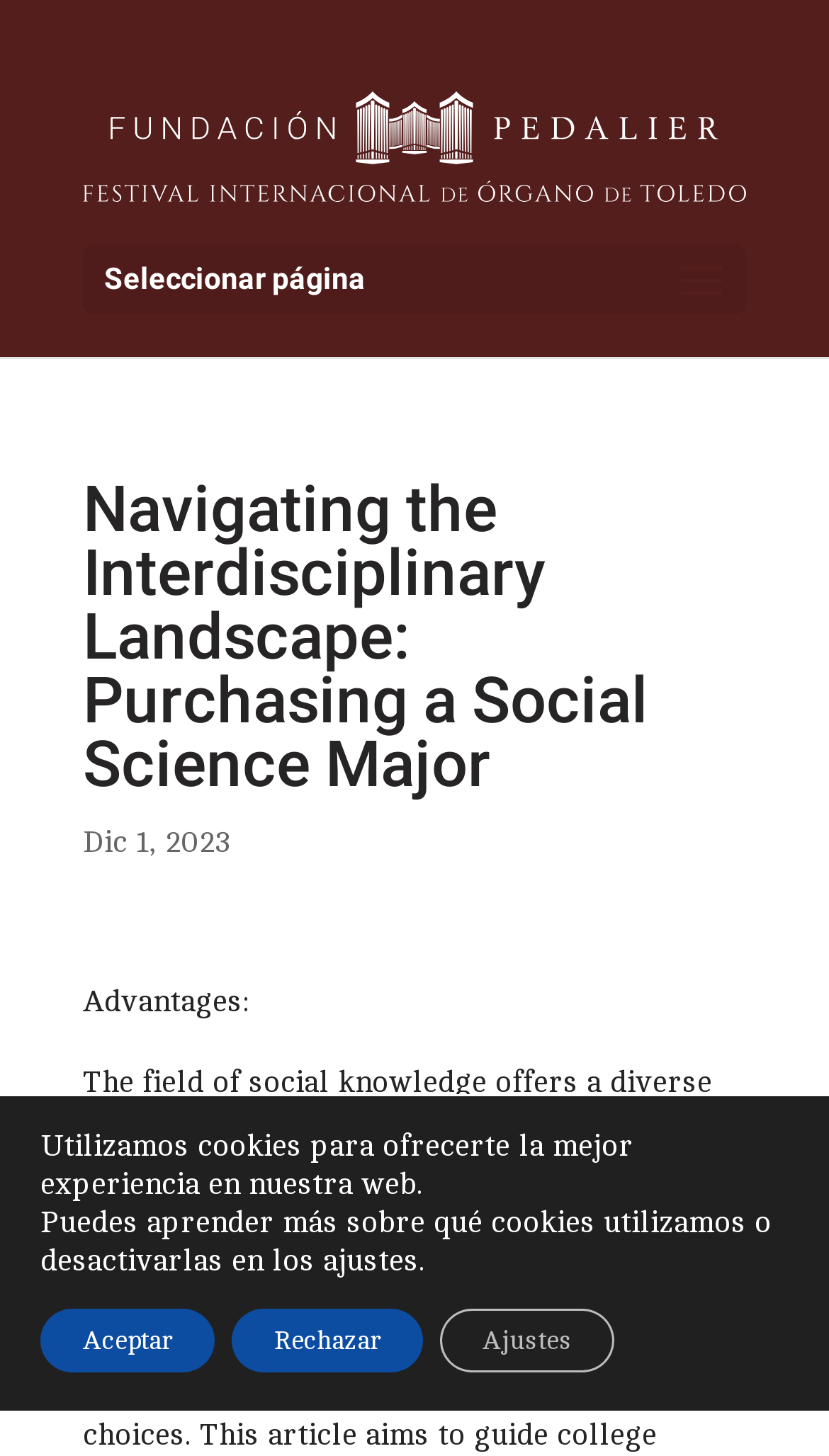What is the topic of the webpage?
Provide a comprehensive and detailed answer to the question.

The topic of the webpage can be inferred from the main heading, which mentions 'Navigating the Interdisciplinary Landscape: Purchasing a Social Science Major', indicating that the webpage is about social science majors.